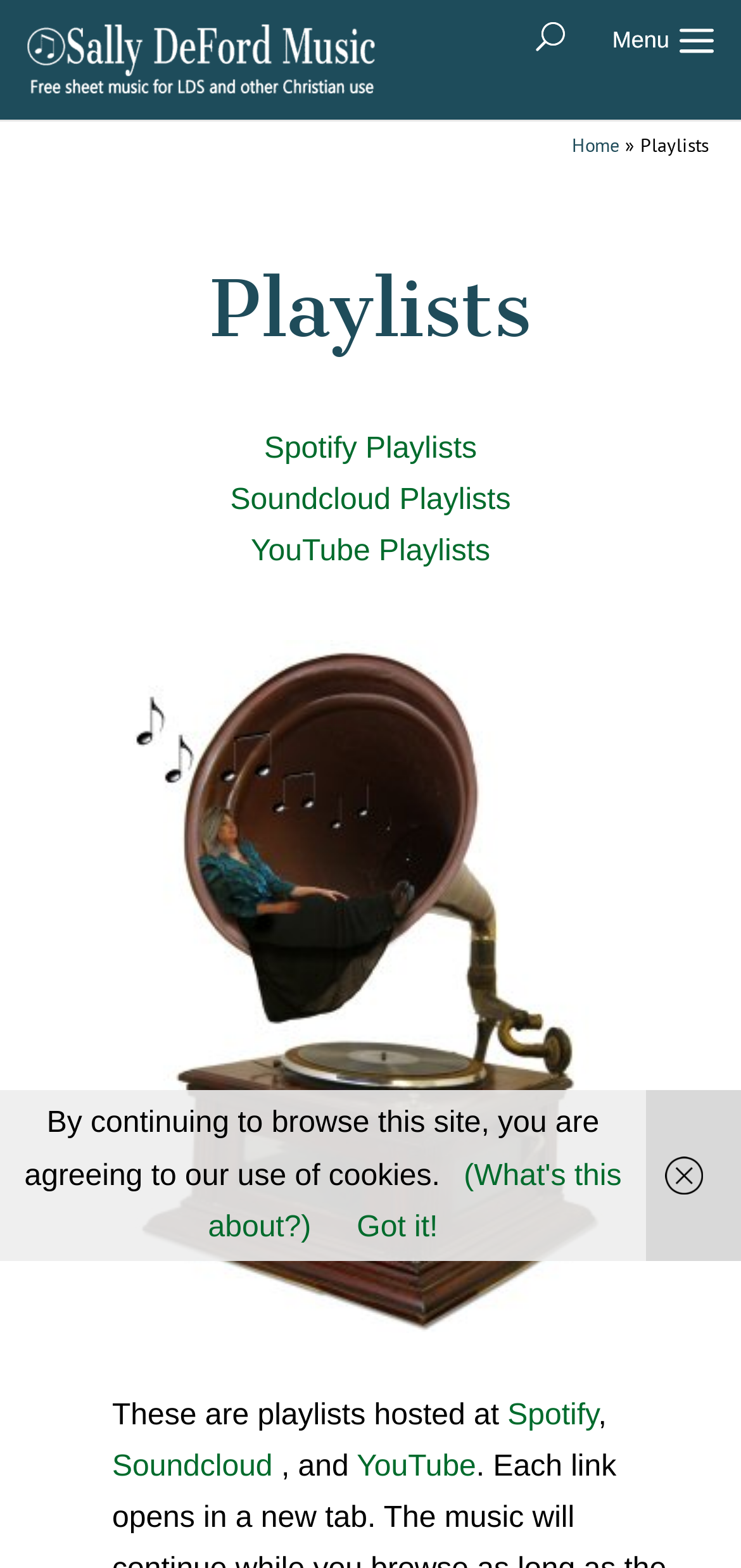Determine the bounding box coordinates of the clickable area required to perform the following instruction: "view YouTube playlists". The coordinates should be represented as four float numbers between 0 and 1: [left, top, right, bottom].

[0.338, 0.342, 0.662, 0.363]